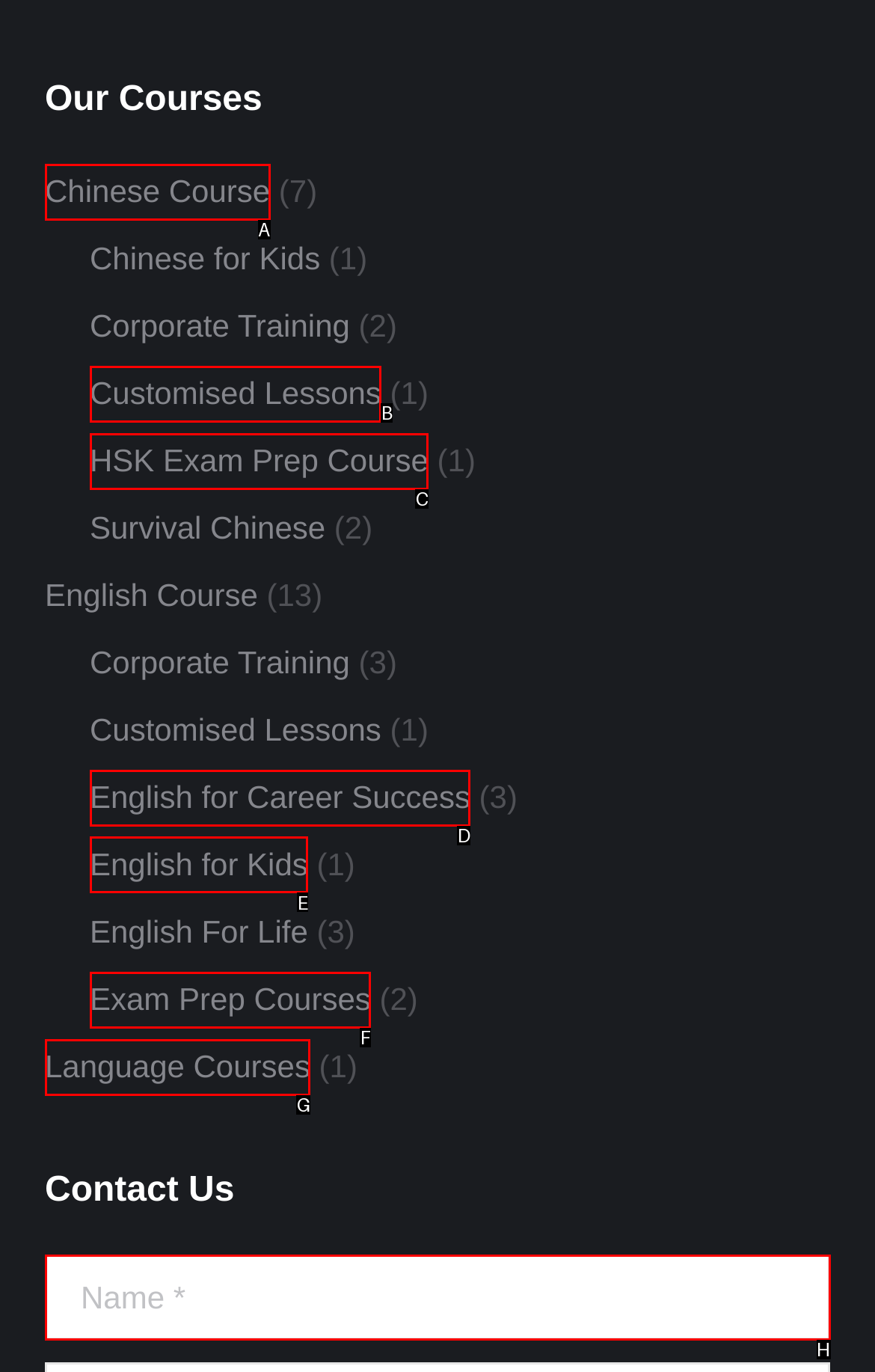Which option should you click on to fulfill this task: Click on English for Kids? Answer with the letter of the correct choice.

E